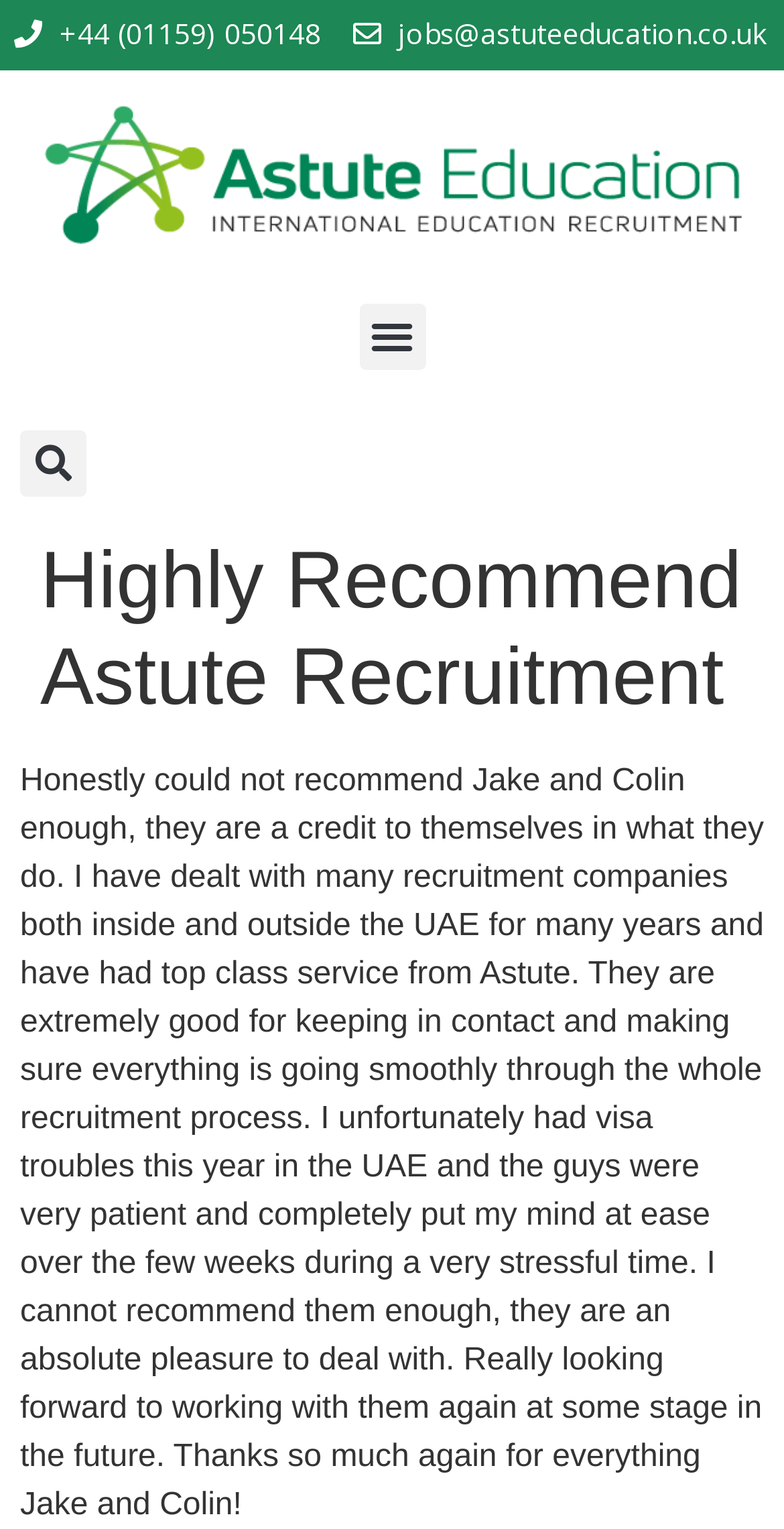Using floating point numbers between 0 and 1, provide the bounding box coordinates in the format (top-left x, top-left y, bottom-right x, bottom-right y). Locate the UI element described here: Menu

[0.458, 0.198, 0.542, 0.242]